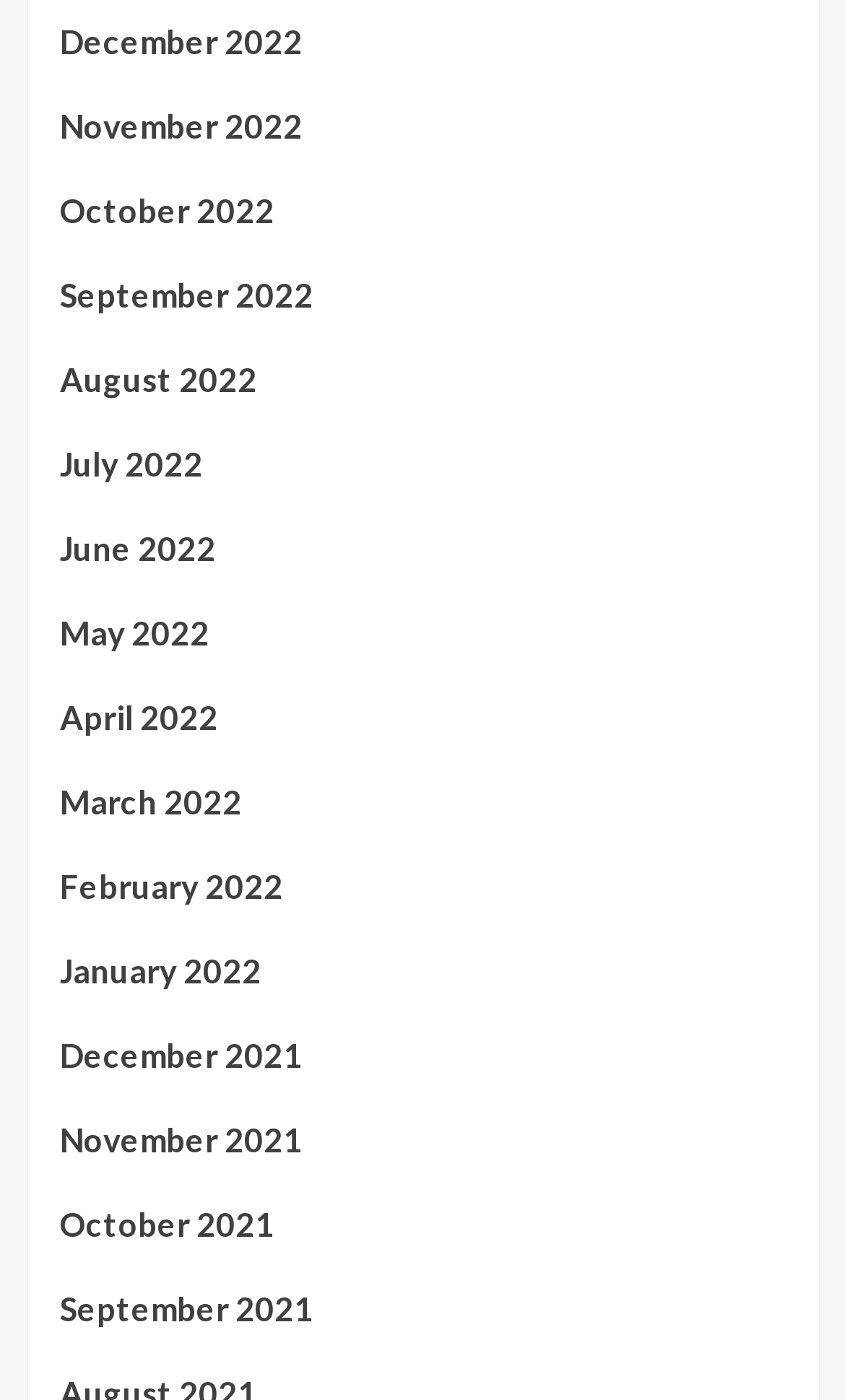Determine the bounding box coordinates of the clickable region to carry out the instruction: "View December 2022".

[0.071, 0.01, 0.929, 0.071]